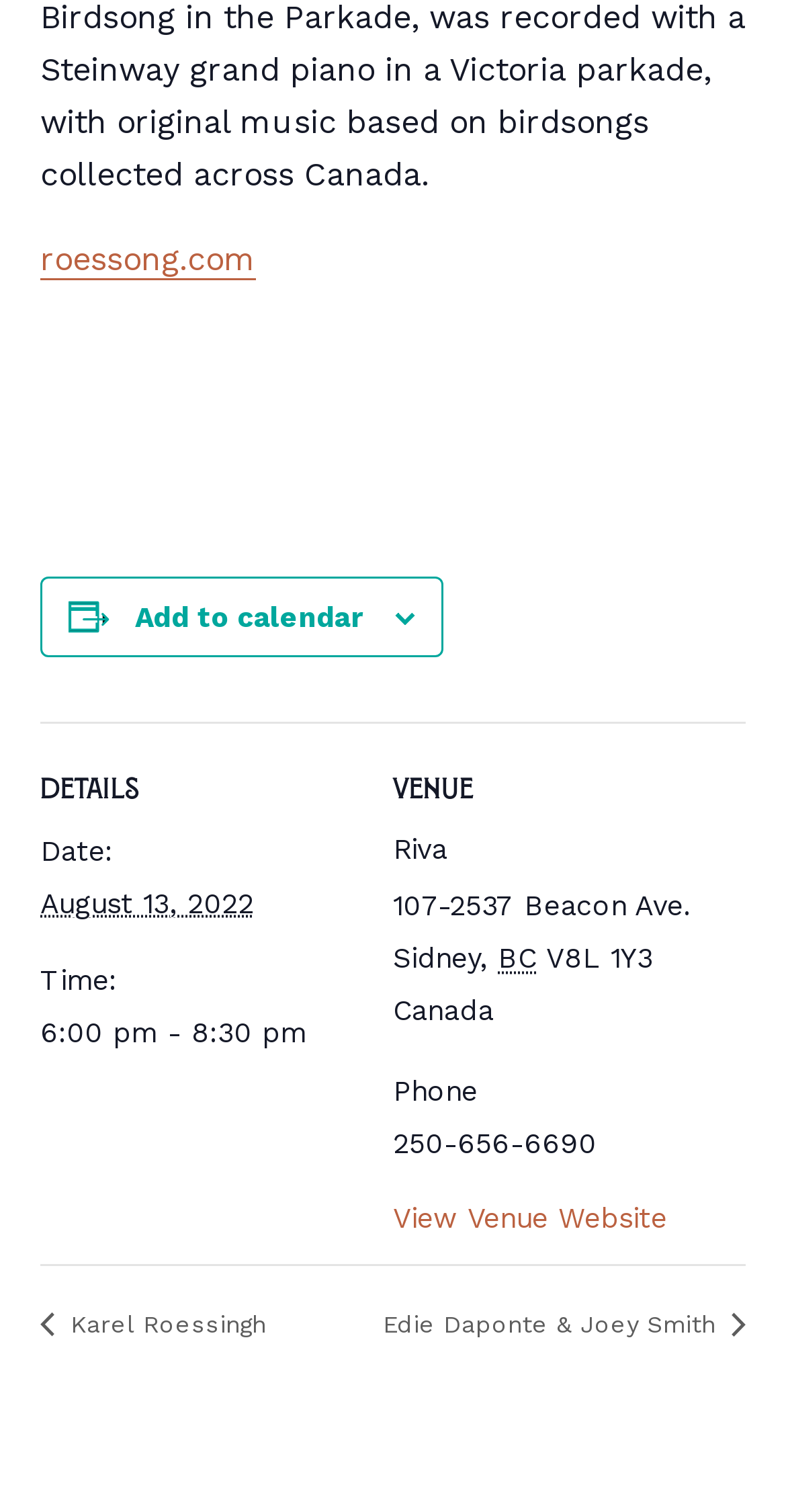How many event navigation links are there?
Answer the question based on the image using a single word or a brief phrase.

2